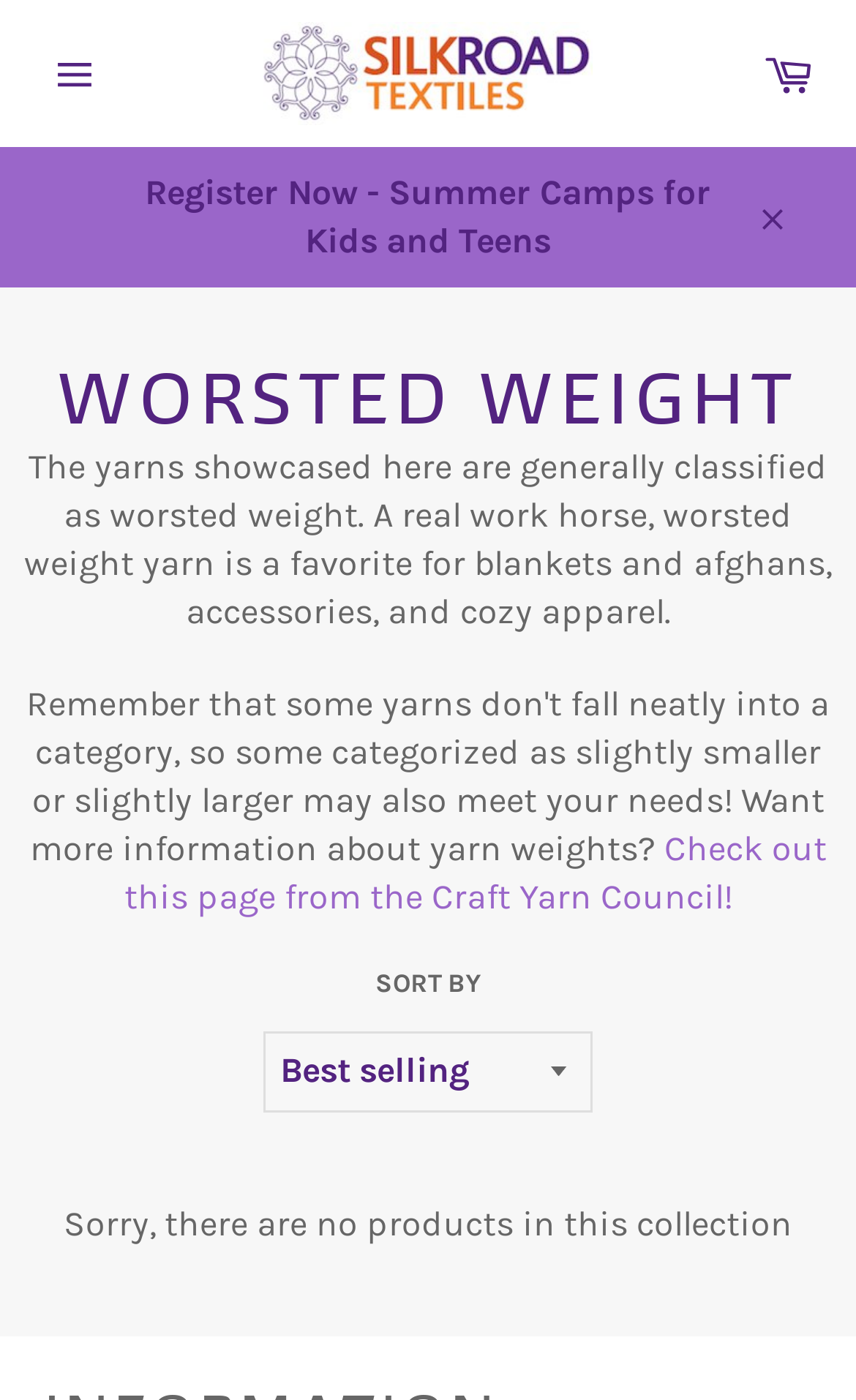Please use the details from the image to answer the following question comprehensively:
What is the current collection status?

I determined this by looking at the StaticText element with the text 'Sorry, there are no products in this collection' which indicates that there are no products available in the current collection.